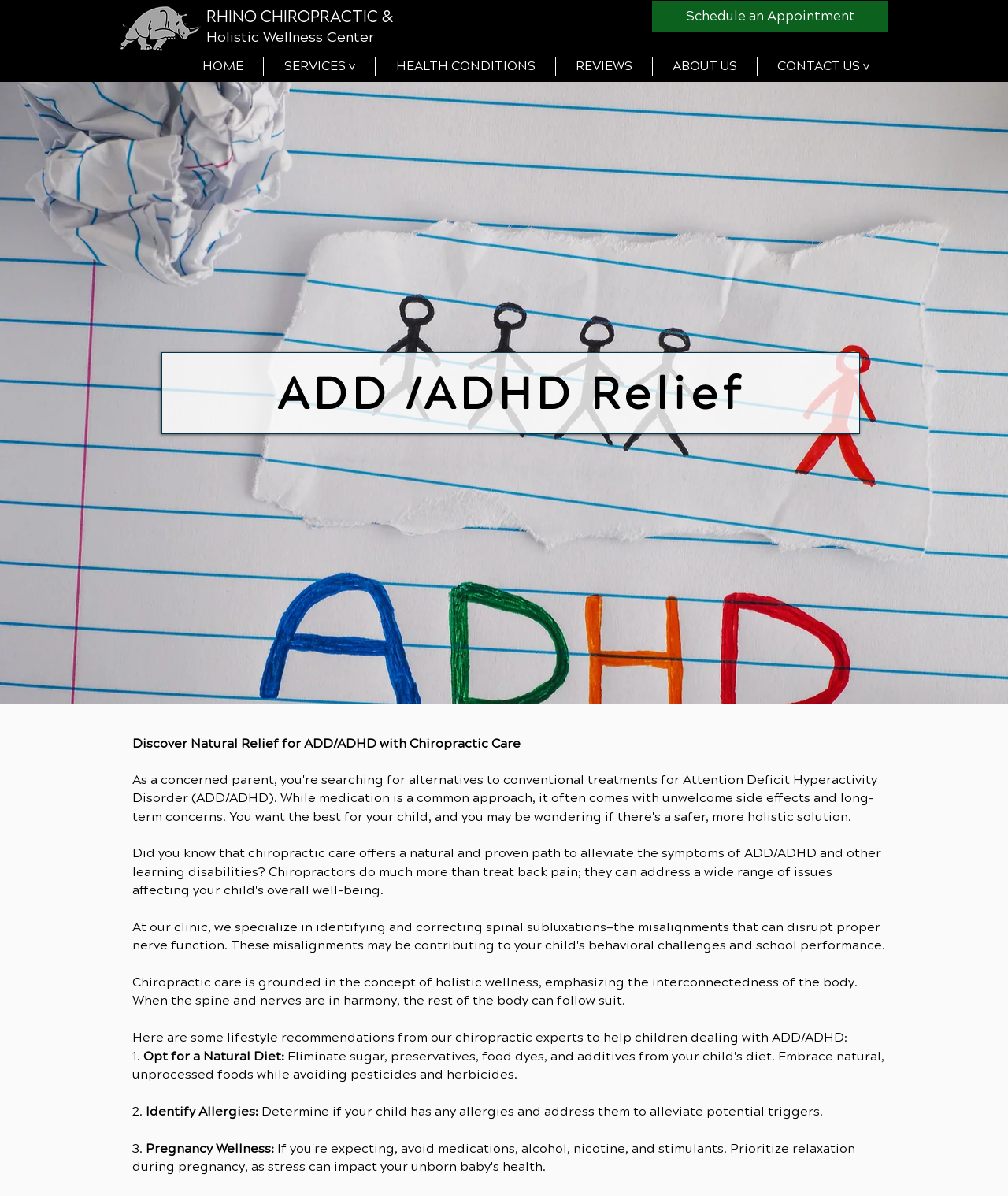Identify and provide the text content of the webpage's primary headline.

ADD /ADHD Relief